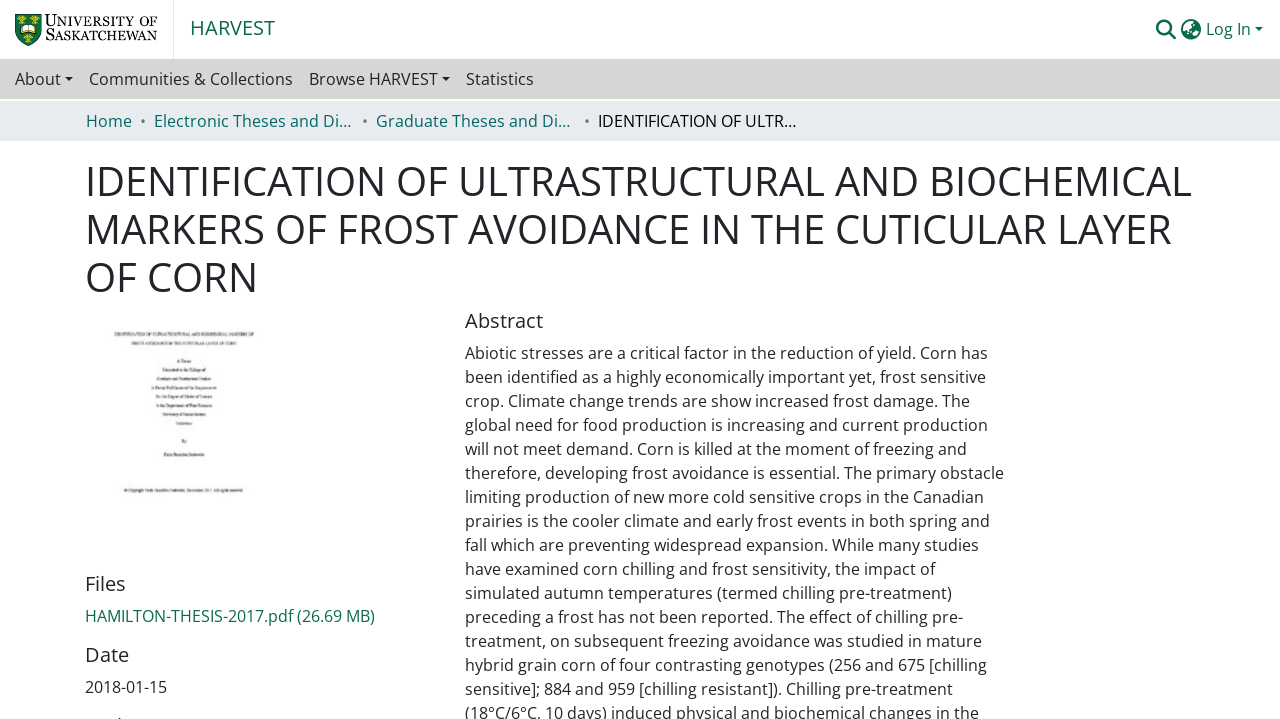Please find the bounding box coordinates of the element that you should click to achieve the following instruction: "Search for a keyword". The coordinates should be presented as four float numbers between 0 and 1: [left, top, right, bottom].

[0.898, 0.013, 0.921, 0.066]